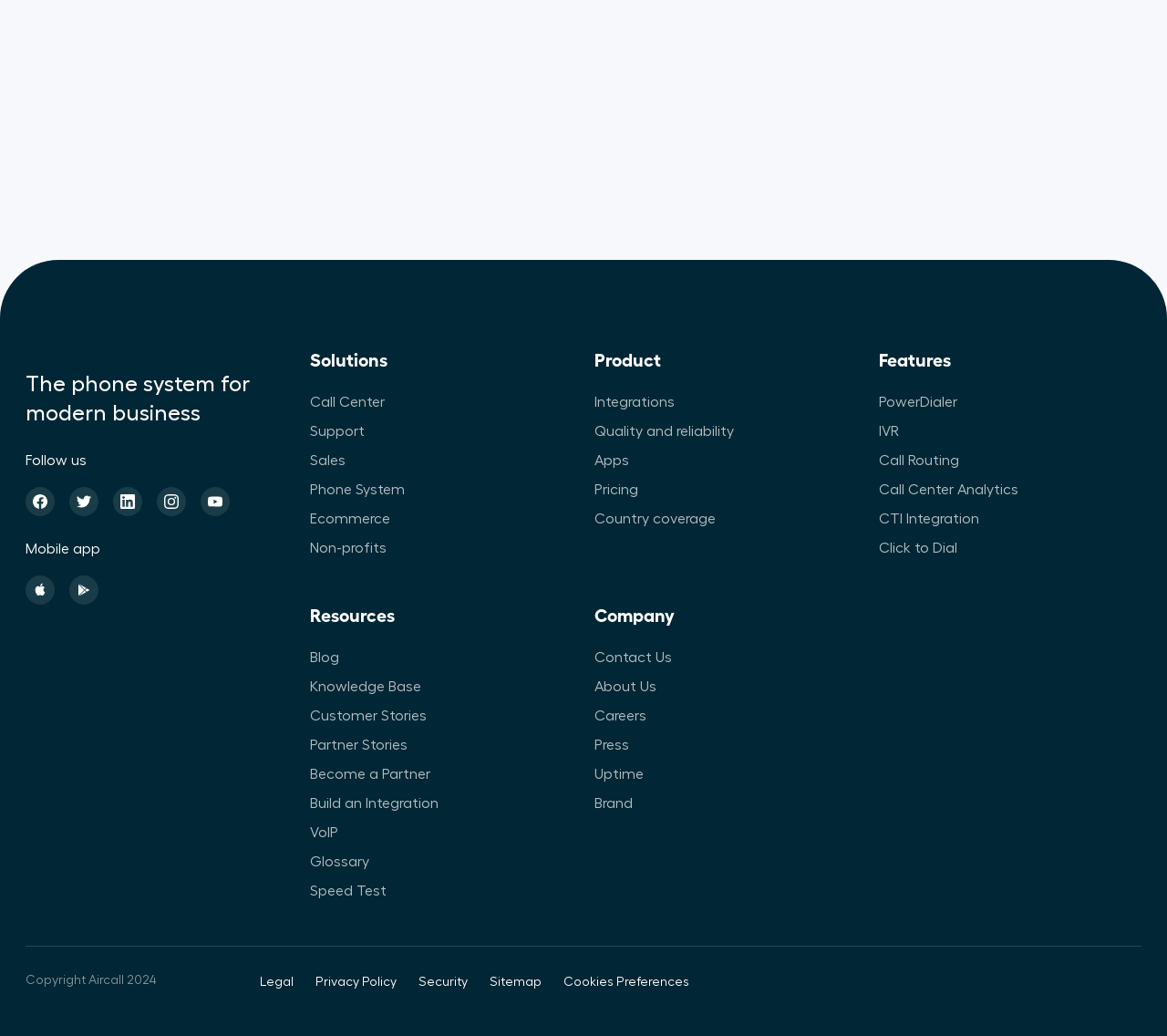Please provide the bounding box coordinates for the element that needs to be clicked to perform the following instruction: "Click on 'Free'". The coordinates should be given as four float numbers between 0 and 1, i.e., [left, top, right, bottom].

None